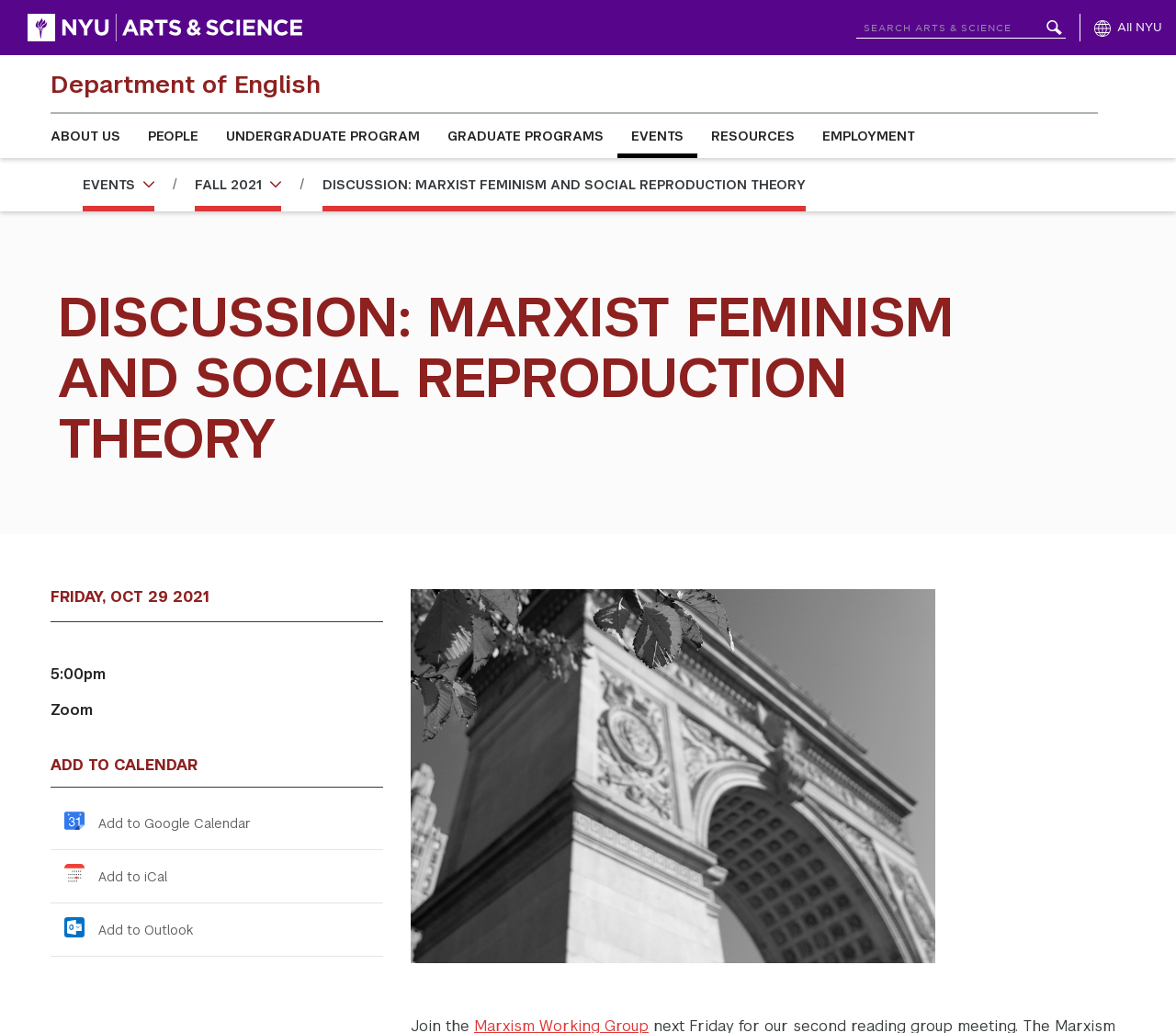Summarize the webpage with a detailed and informative caption.

The webpage is about a discussion on Marxist feminism and social reproduction theory. At the top, there is a navigation bar with a link to "NYU Arts & Science" accompanied by an image, a search bar, and a button to toggle the global navigation. Below the navigation bar, there is a layout table with a link to the "Department of English".

To the right of the department link, there is a main menu with seven links: "ABOUT US", "PEOPLE", "UNDERGRADUATE PROGRAM", "GRADUATE PROGRAMS", "EVENTS", "RESOURCES", and "EMPLOYMENT". 

Below the main menu, there is a breadcrumbs navigation section with three buttons: "EVENTS", "FALL 2021", and "DISCUSSION: MARXIST FEMINISM AND SOCIAL REPRODUCTION THEORY". The last button is also a heading that spans most of the page width.

Below the breadcrumbs section, there is a large heading that reads "DISCUSSION: MARXIST FEMINISM AND SOCIAL REPRODUCTION THEORY" followed by a subheading "FRIDAY, OCT 29 2021". There are also three lines of text: "5:00pm", "Zoom", and "ADD TO CALENDAR". Below the calendar text, there are three links to add the event to Google Calendar, iCal, and Outlook, each accompanied by an image. To the right of these links, there is a large event image that spans most of the page width.